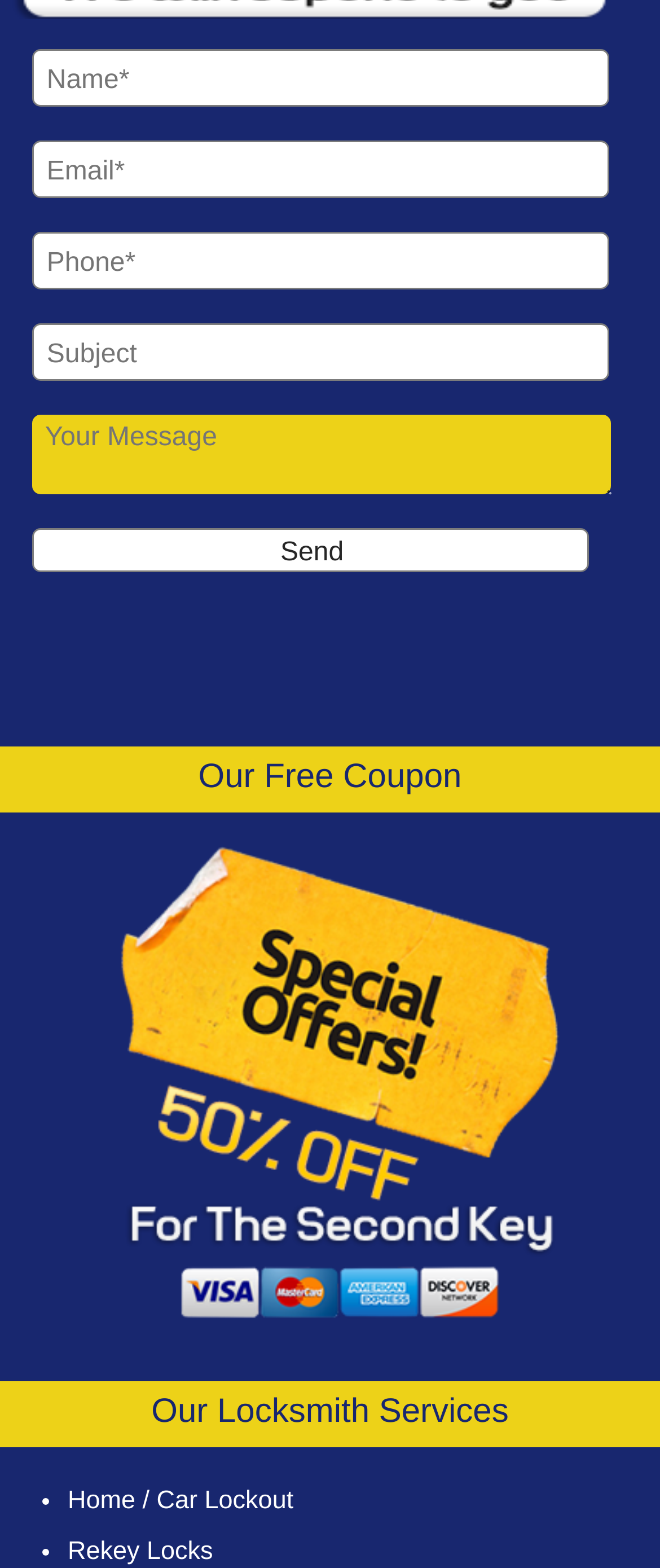Identify the bounding box of the UI element that matches this description: "name="your-message" placeholder="Your Message"".

[0.049, 0.264, 0.927, 0.315]